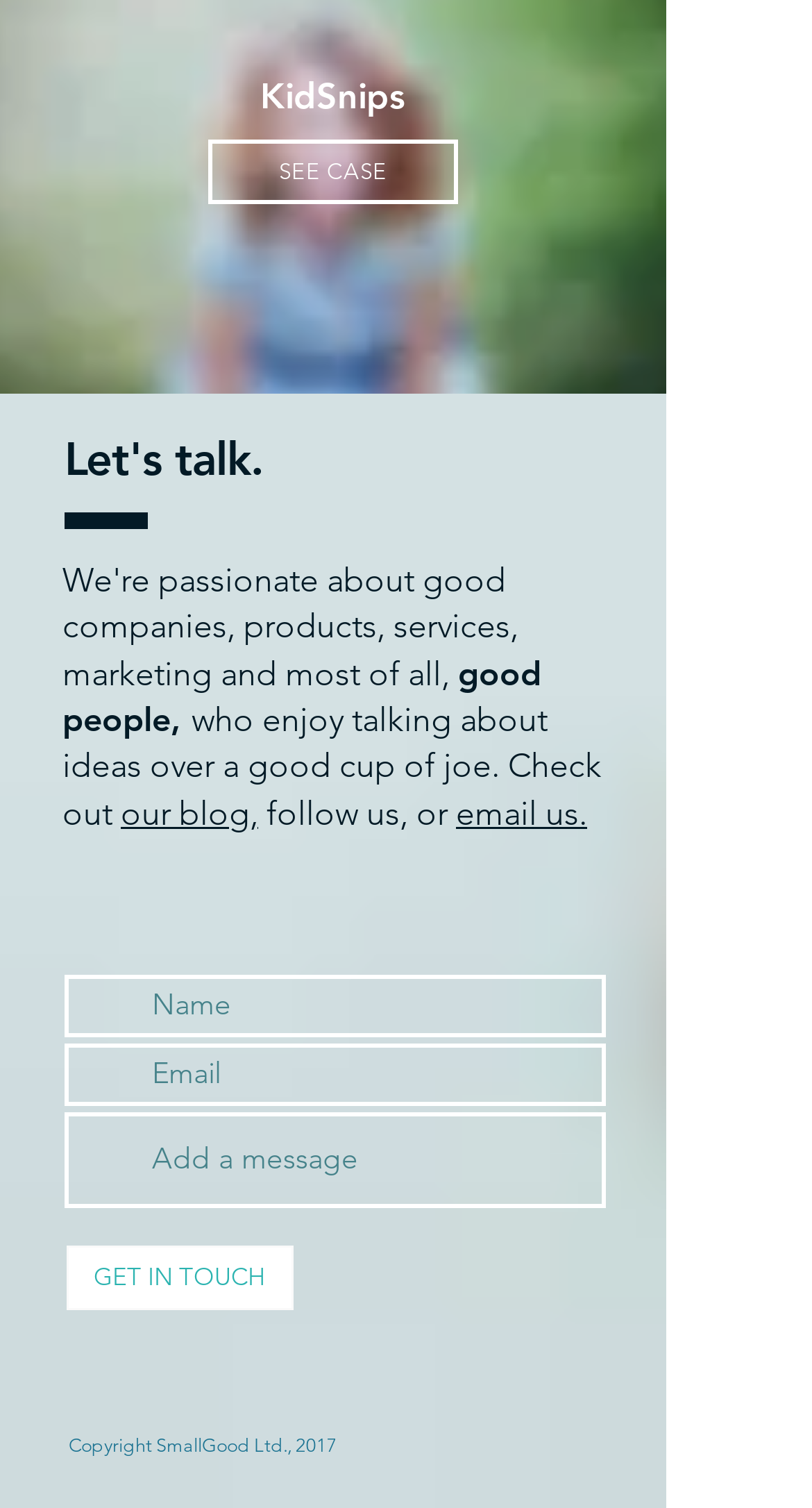Locate the bounding box coordinates of the area that needs to be clicked to fulfill the following instruction: "Click the 'SEE CASE' link". The coordinates should be in the format of four float numbers between 0 and 1, namely [left, top, right, bottom].

[0.256, 0.092, 0.564, 0.135]